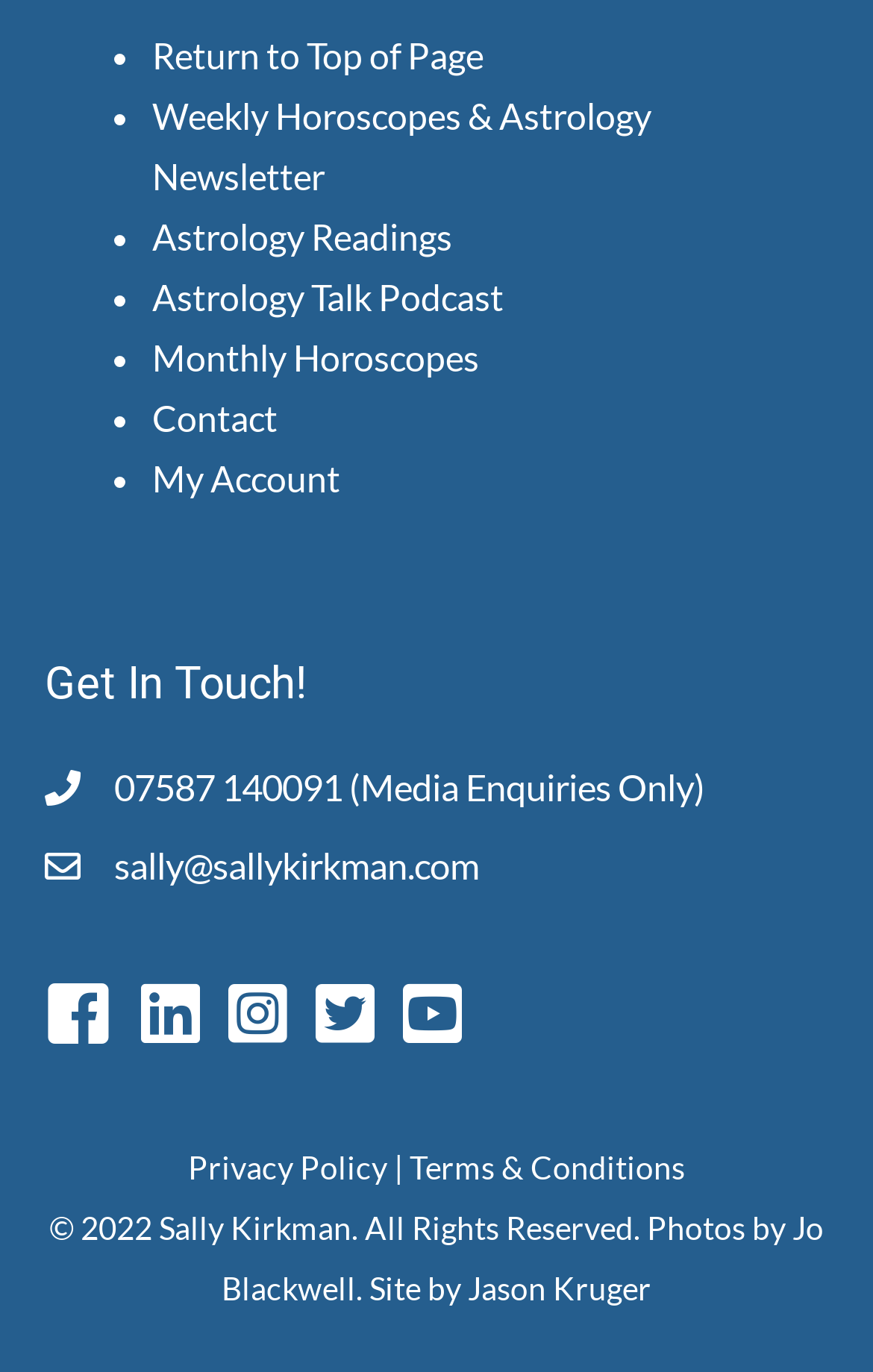Please respond to the question using a single word or phrase:
What is the name of the podcast mentioned on the webpage?

Astrology Talk Podcast